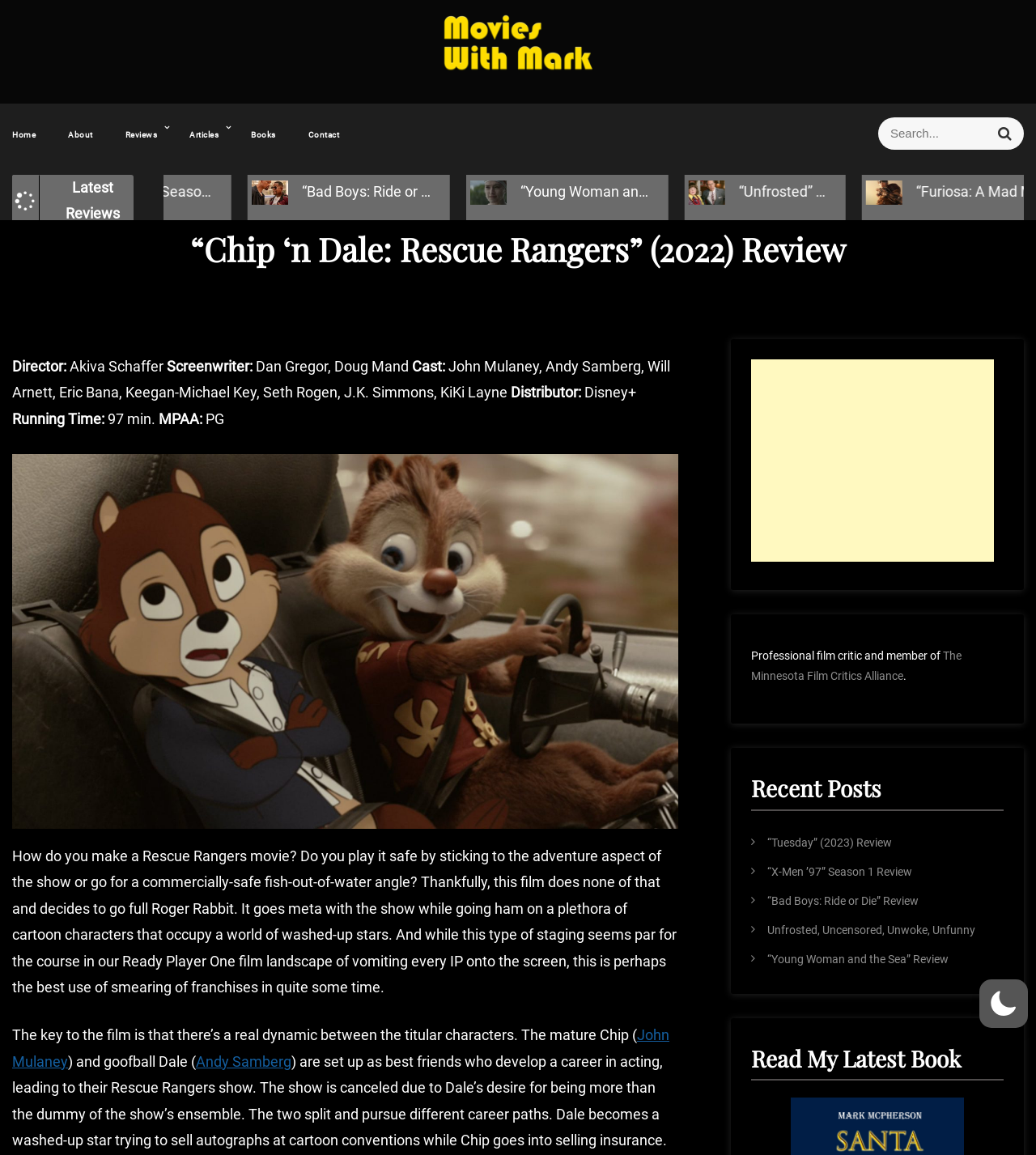Locate the bounding box coordinates of the UI element described by: "Andy Samberg". The bounding box coordinates should consist of four float numbers between 0 and 1, i.e., [left, top, right, bottom].

[0.189, 0.912, 0.281, 0.926]